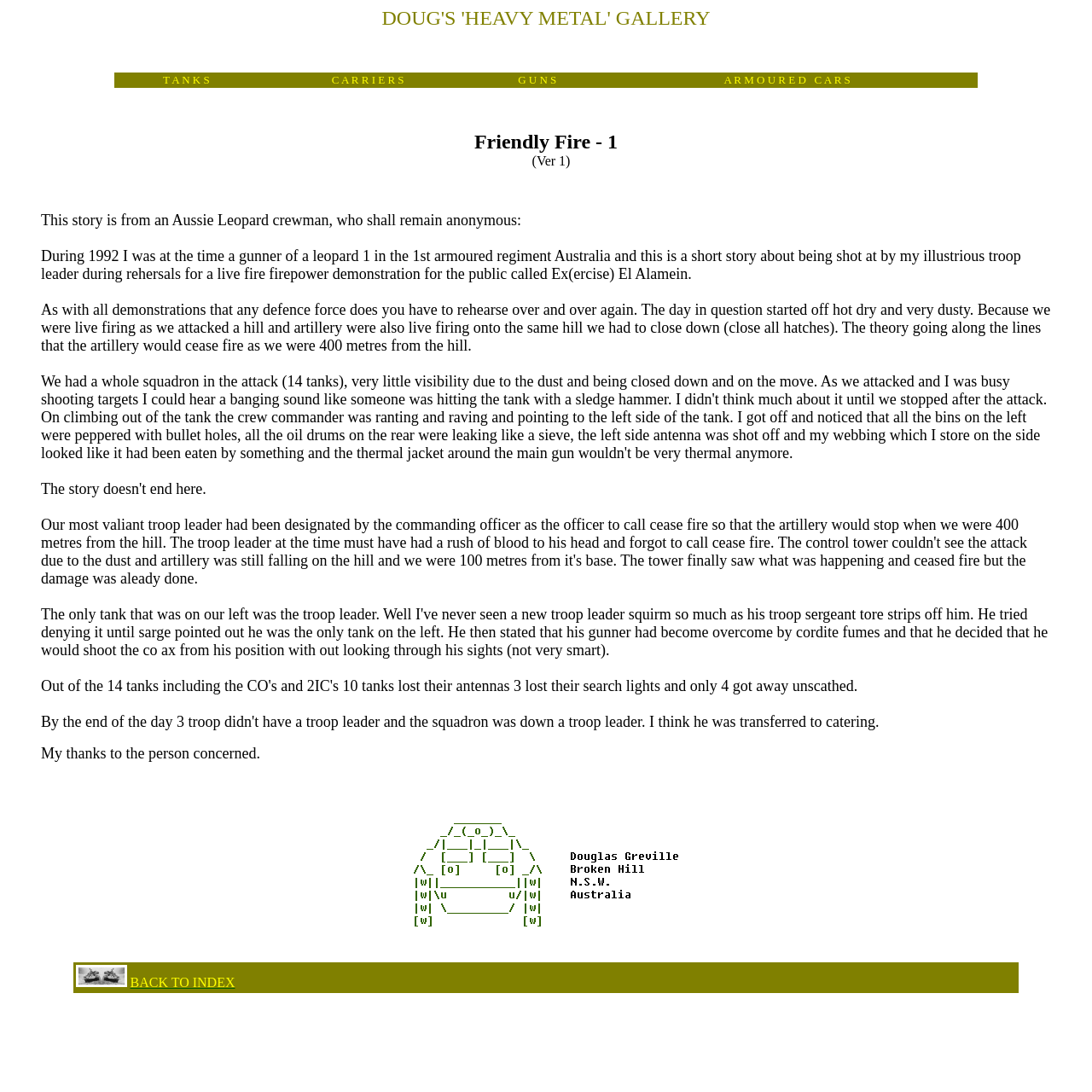Reply to the question with a single word or phrase:
What is the name of the exercise mentioned?

Ex El Alamein